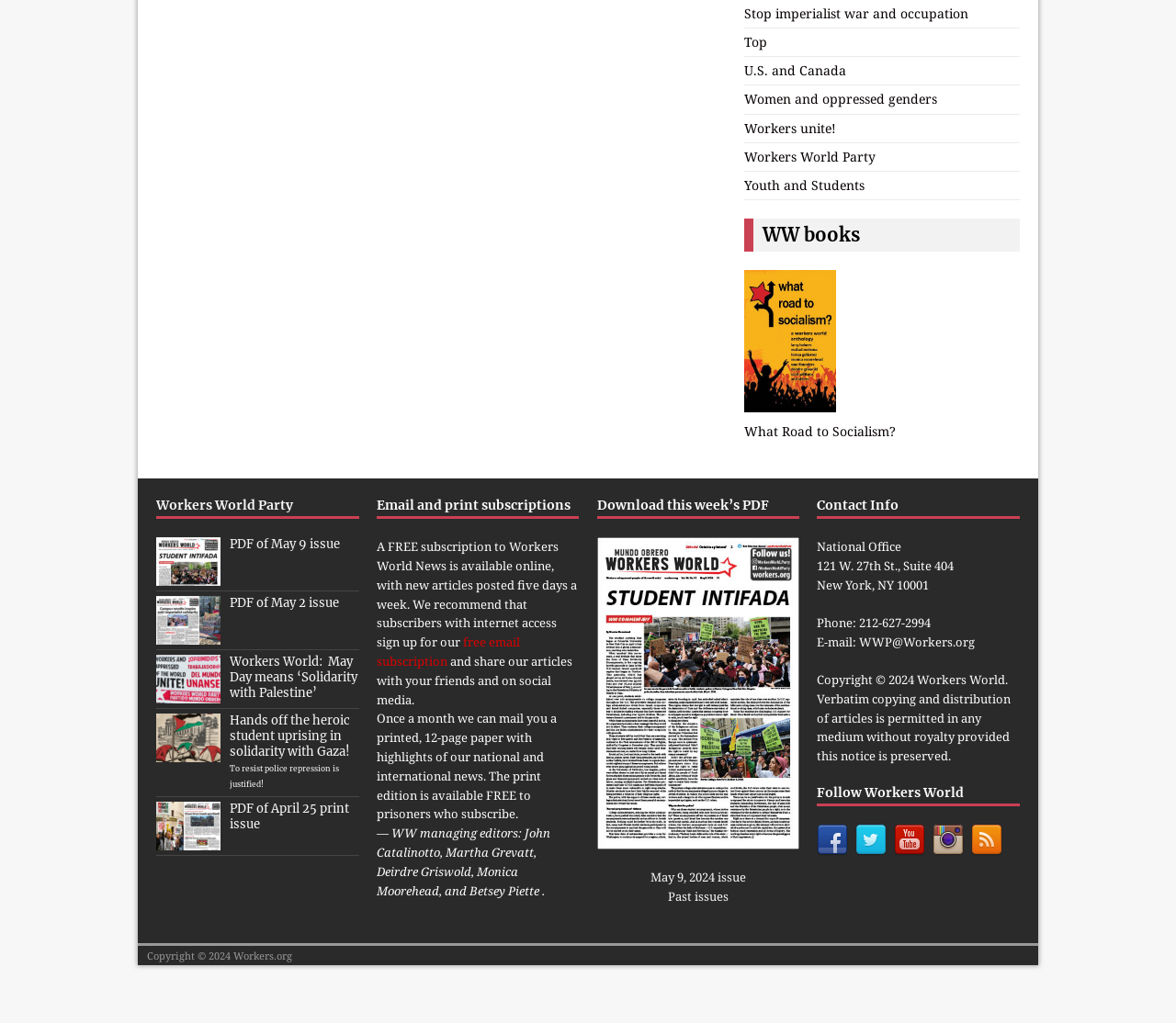Based on the provided description, "U.S. and Canada", find the bounding box of the corresponding UI element in the screenshot.

[0.633, 0.06, 0.72, 0.077]